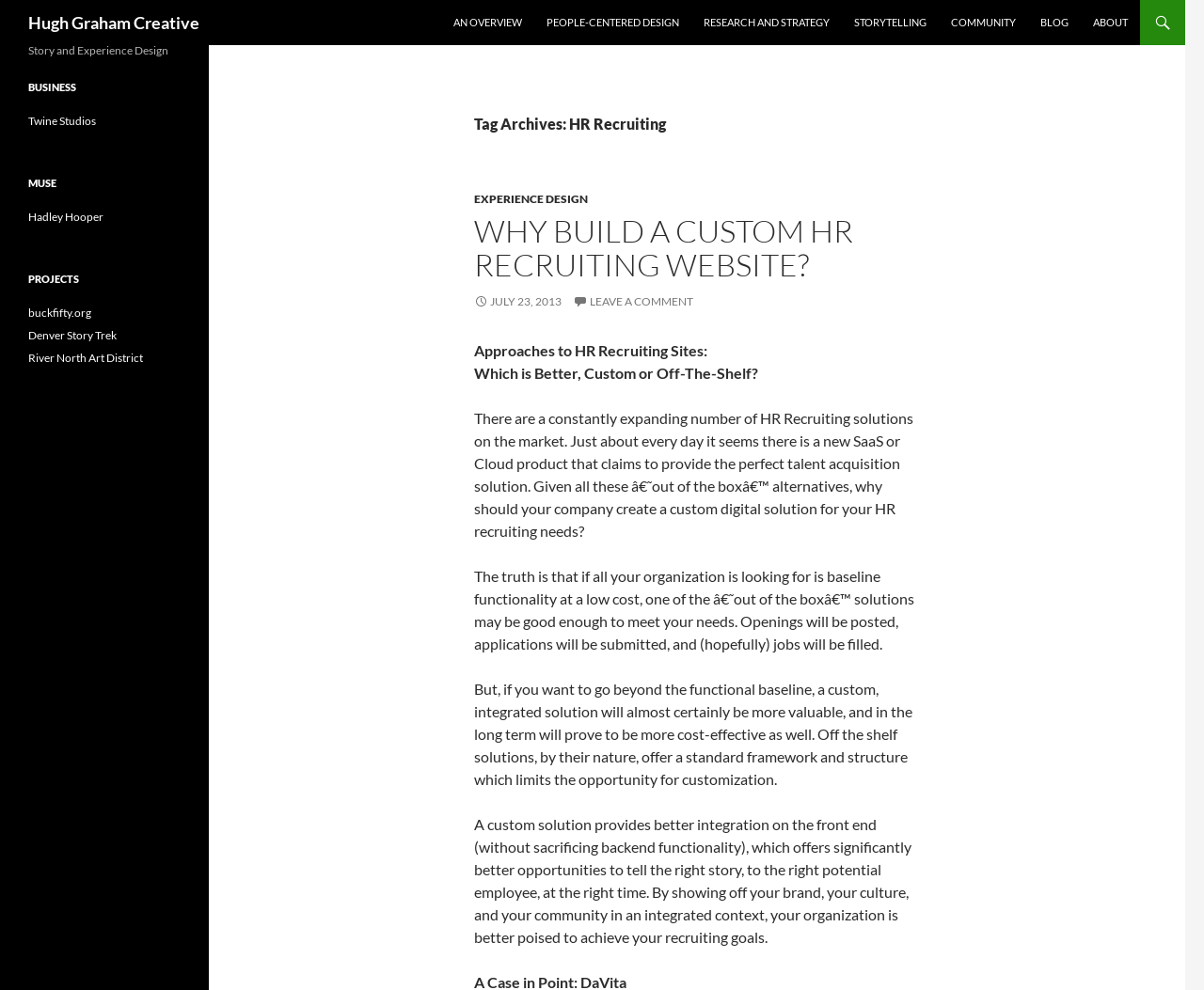Specify the bounding box coordinates of the element's area that should be clicked to execute the given instruction: "View 2018". The coordinates should be four float numbers between 0 and 1, i.e., [left, top, right, bottom].

None